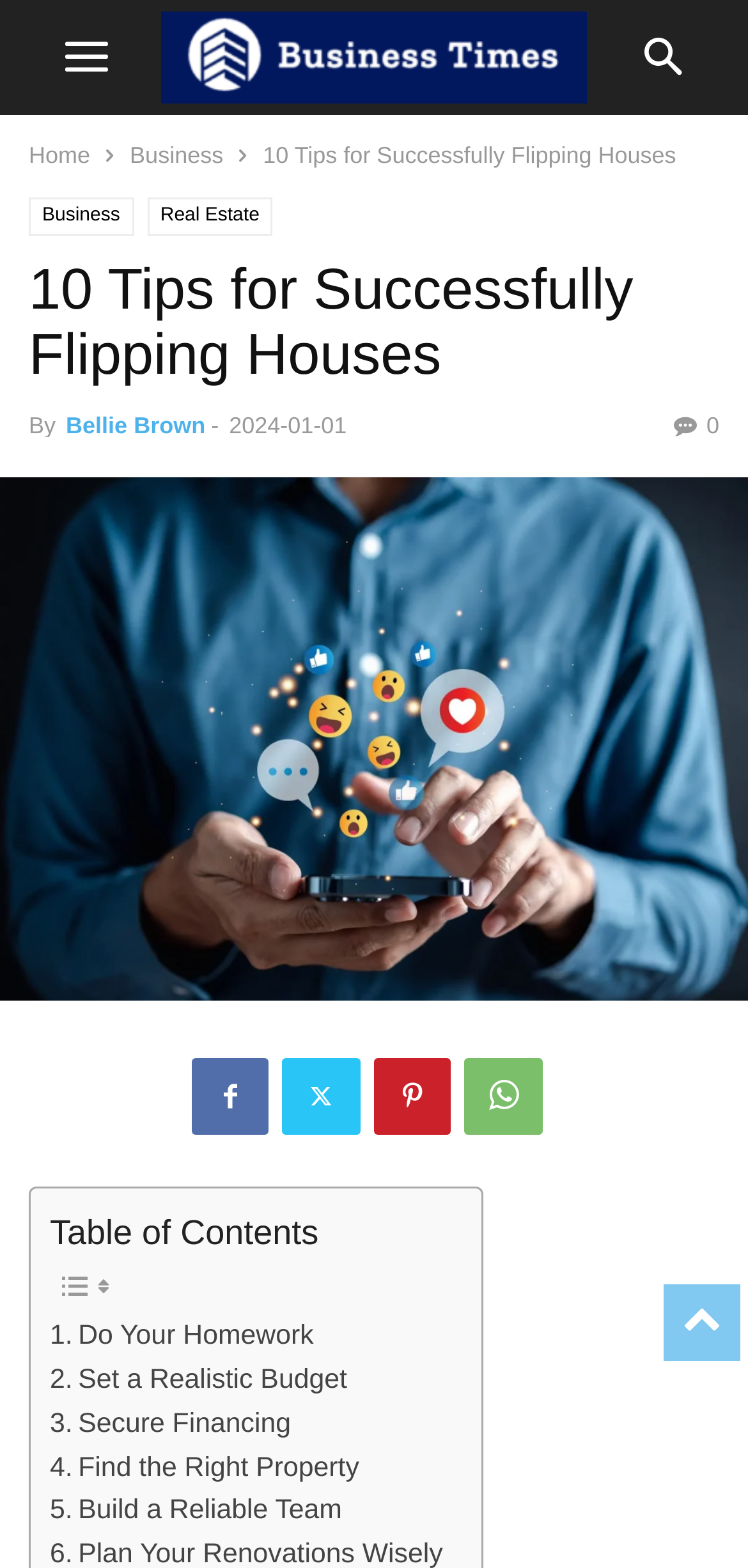Extract the bounding box for the UI element that matches this description: "Website Design".

None